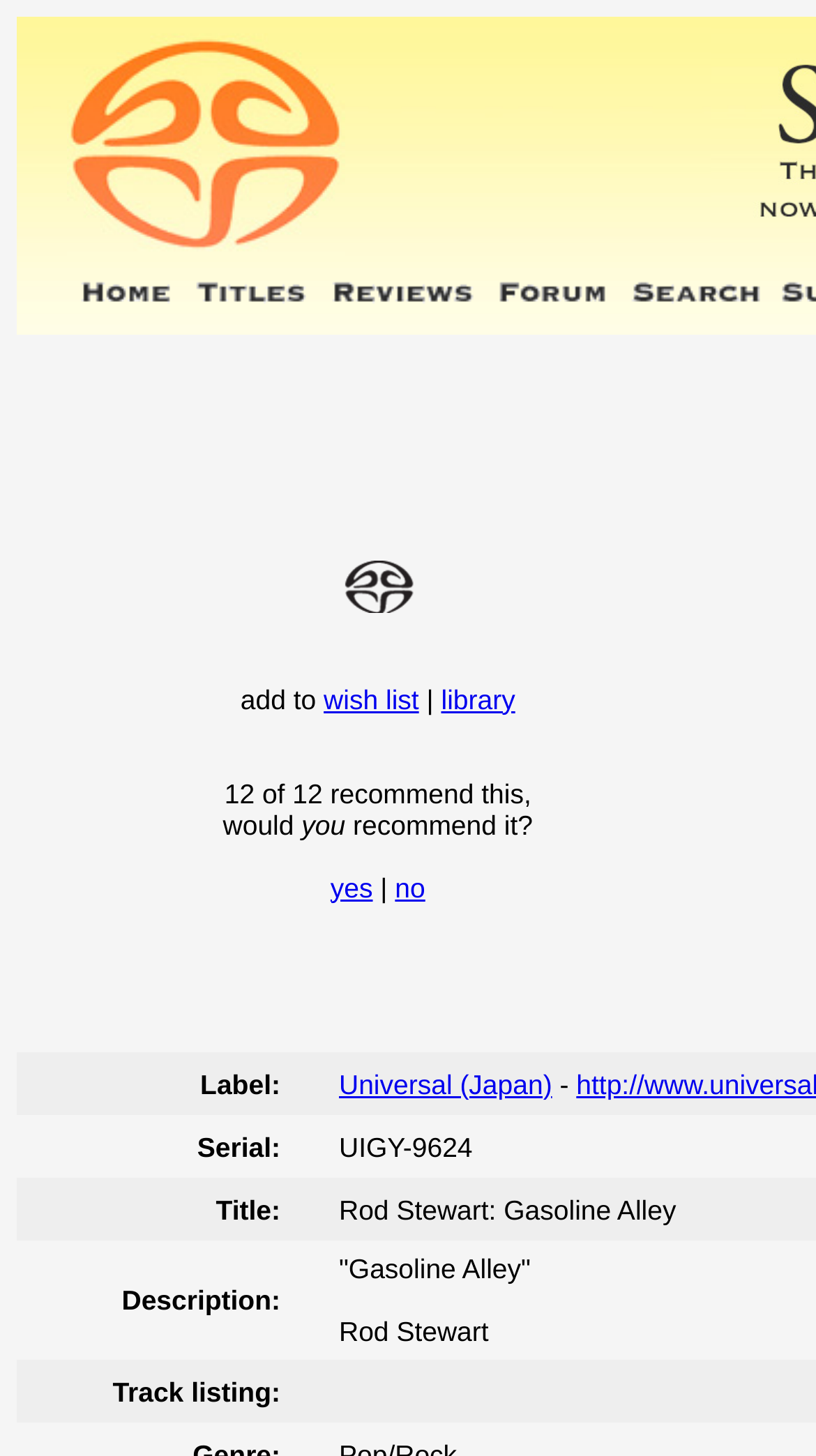How many tracks are in the album? Based on the image, give a response in one word or a short phrase.

Unknown